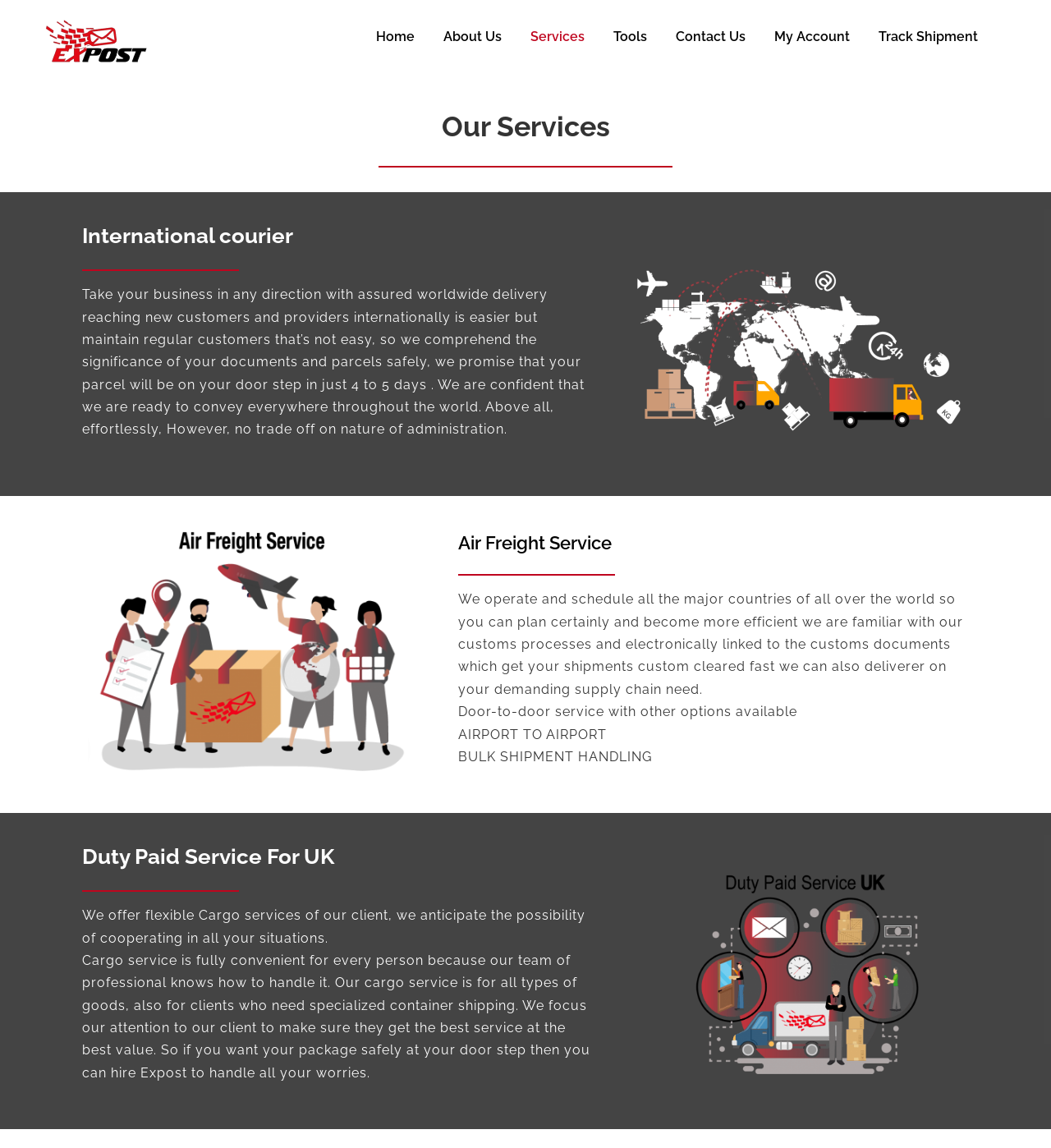Use a single word or phrase to answer the question:
What is the name of the company?

EX Post